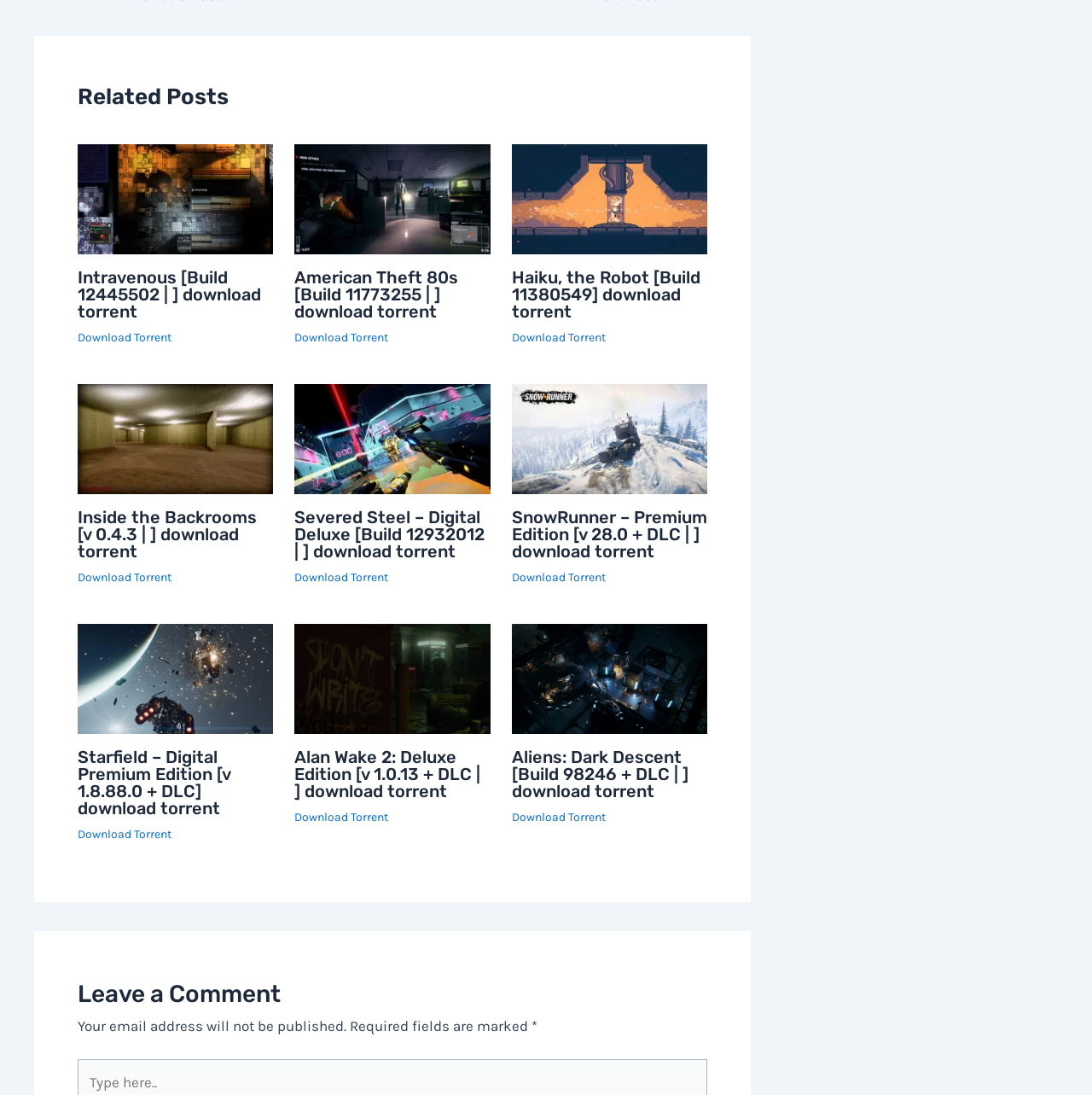What is the purpose of the section at the bottom of the webpage?
Using the image provided, answer with just one word or phrase.

Leave a Comment